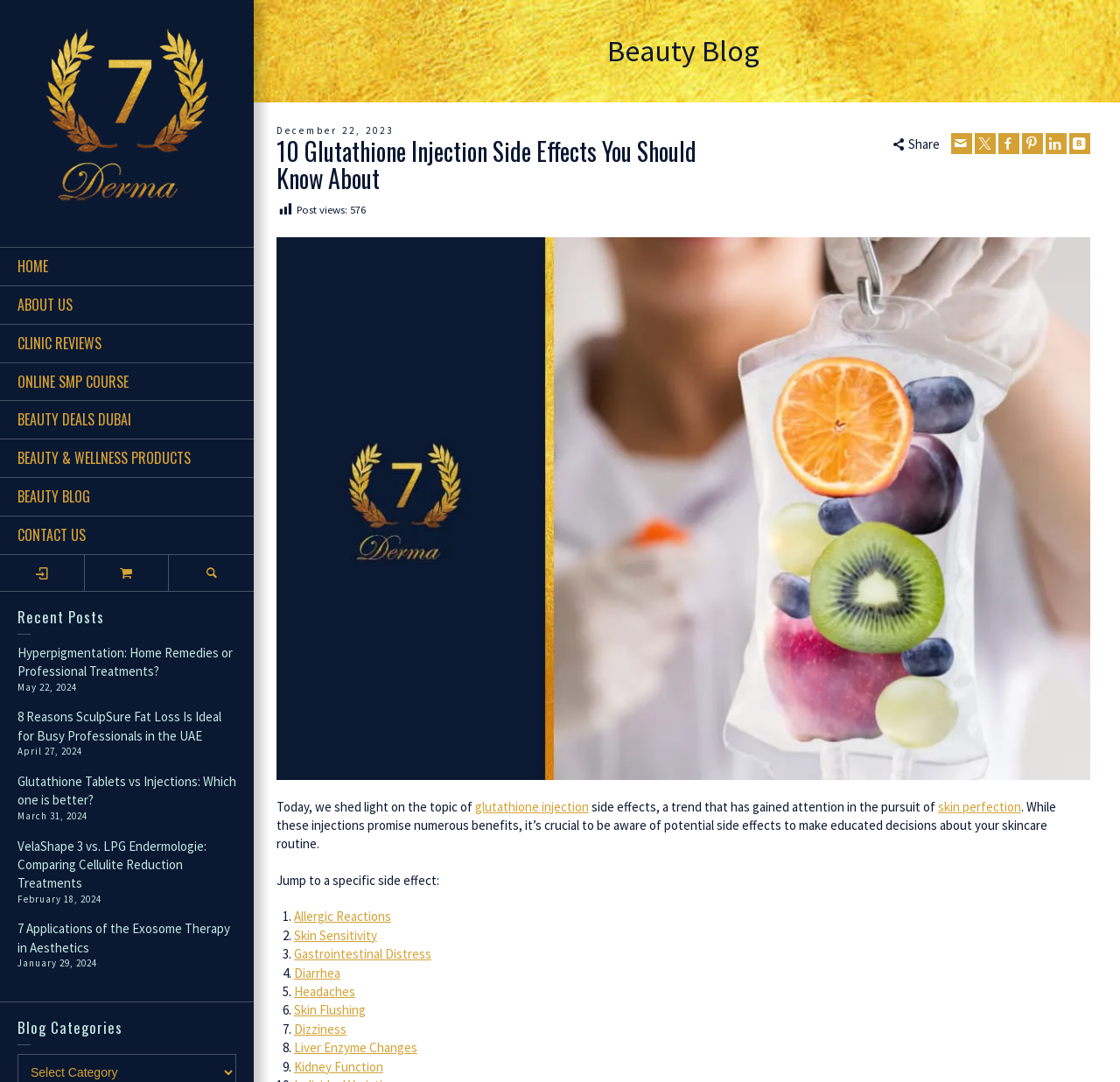Find the bounding box coordinates of the element's region that should be clicked in order to follow the given instruction: "Click on the 'HOME' link". The coordinates should consist of four float numbers between 0 and 1, i.e., [left, top, right, bottom].

[0.0, 0.229, 0.227, 0.264]